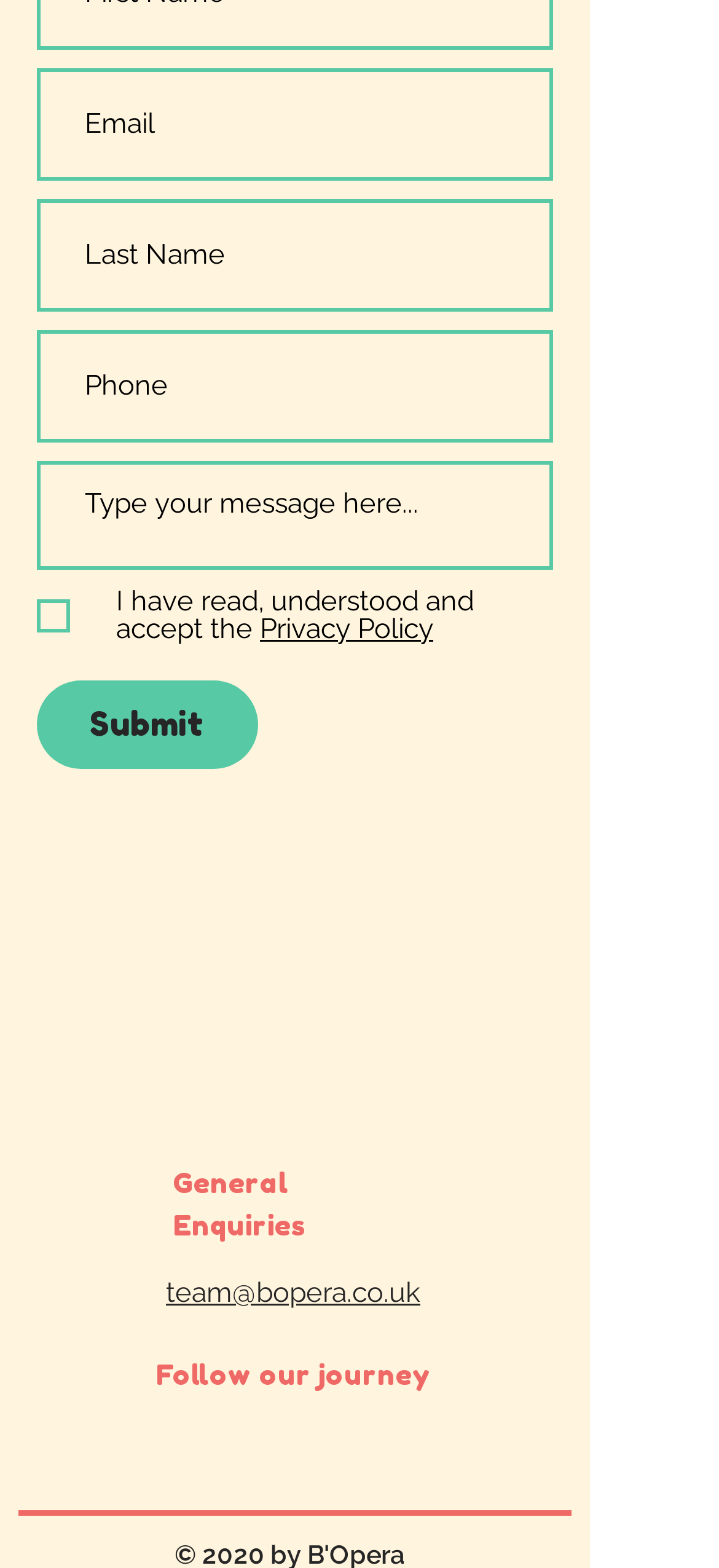Please identify the bounding box coordinates of the element's region that I should click in order to complete the following instruction: "Contact team". The bounding box coordinates consist of four float numbers between 0 and 1, i.e., [left, top, right, bottom].

[0.231, 0.814, 0.585, 0.835]